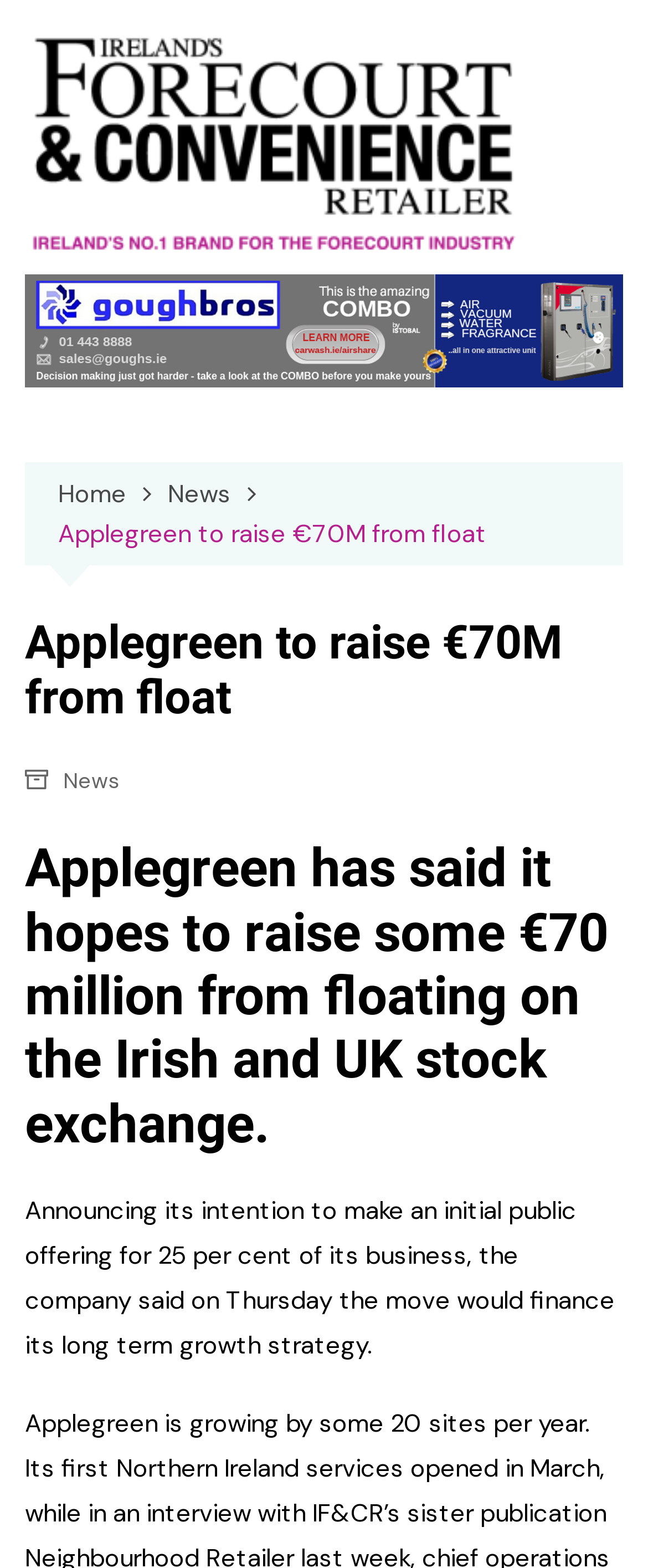Carefully examine the image and provide an in-depth answer to the question: What is the role of the initial public offering?

The webpage explains that the initial public offering will finance Applegreen's long-term growth strategy, indicating that the company is seeking to raise capital to support its business expansion plans.